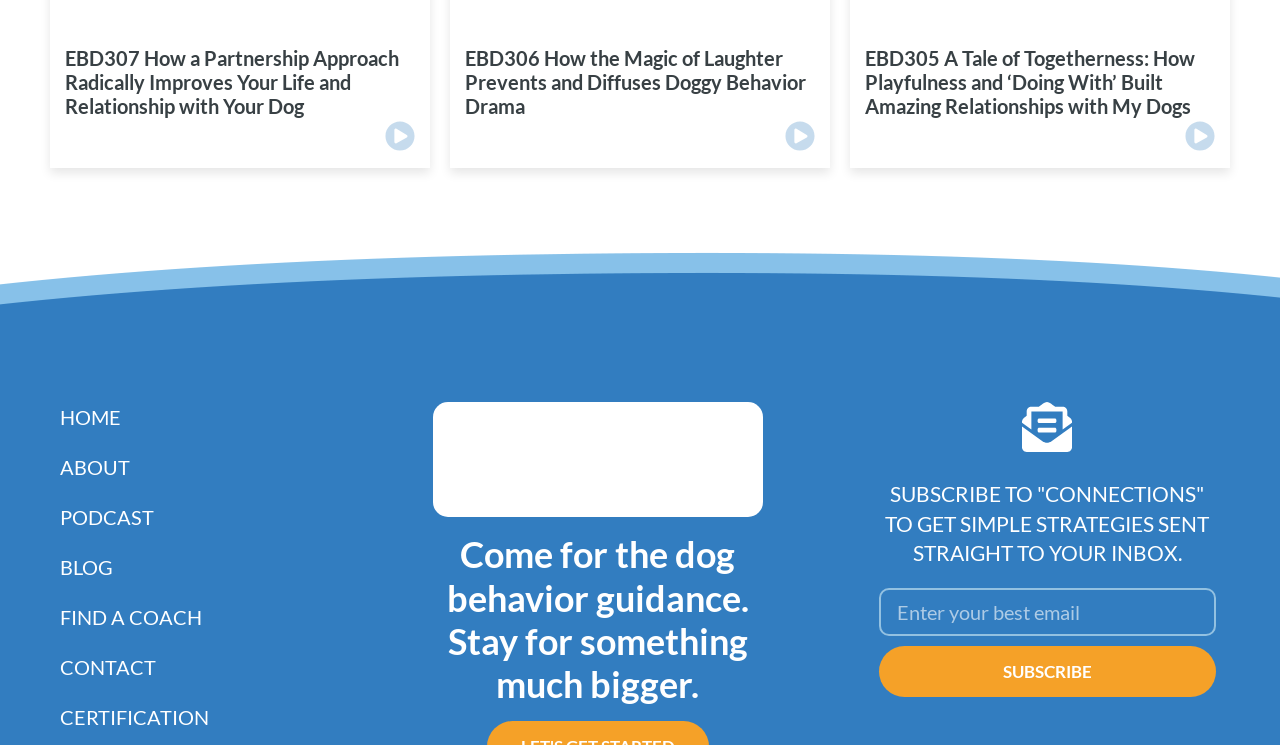Please pinpoint the bounding box coordinates for the region I should click to adhere to this instruction: "Enter email address in the 'Email' textbox".

[0.687, 0.789, 0.95, 0.853]